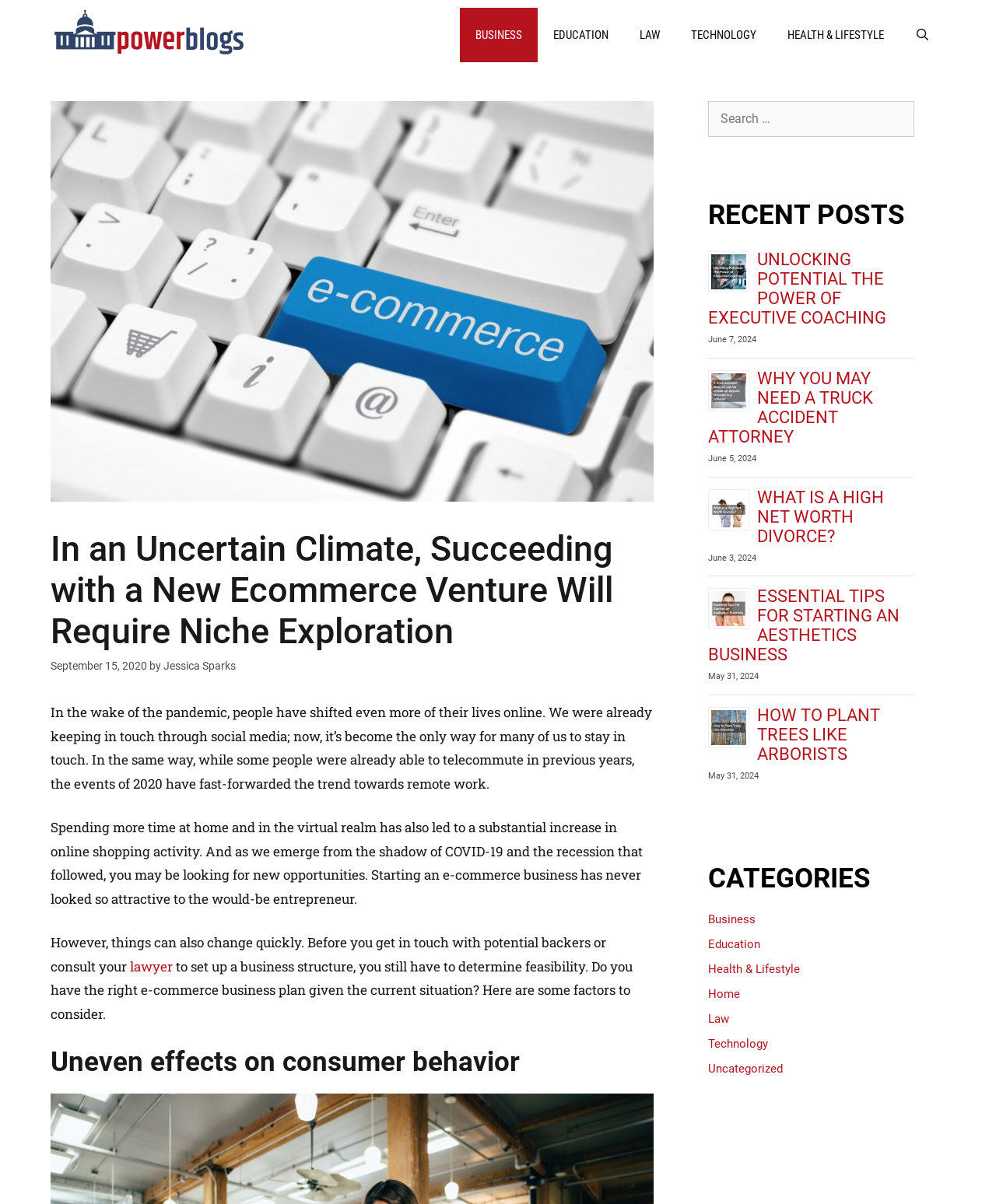What are the categories listed on the webpage? Based on the screenshot, please respond with a single word or phrase.

Business, Education, Health & Lifestyle, etc.